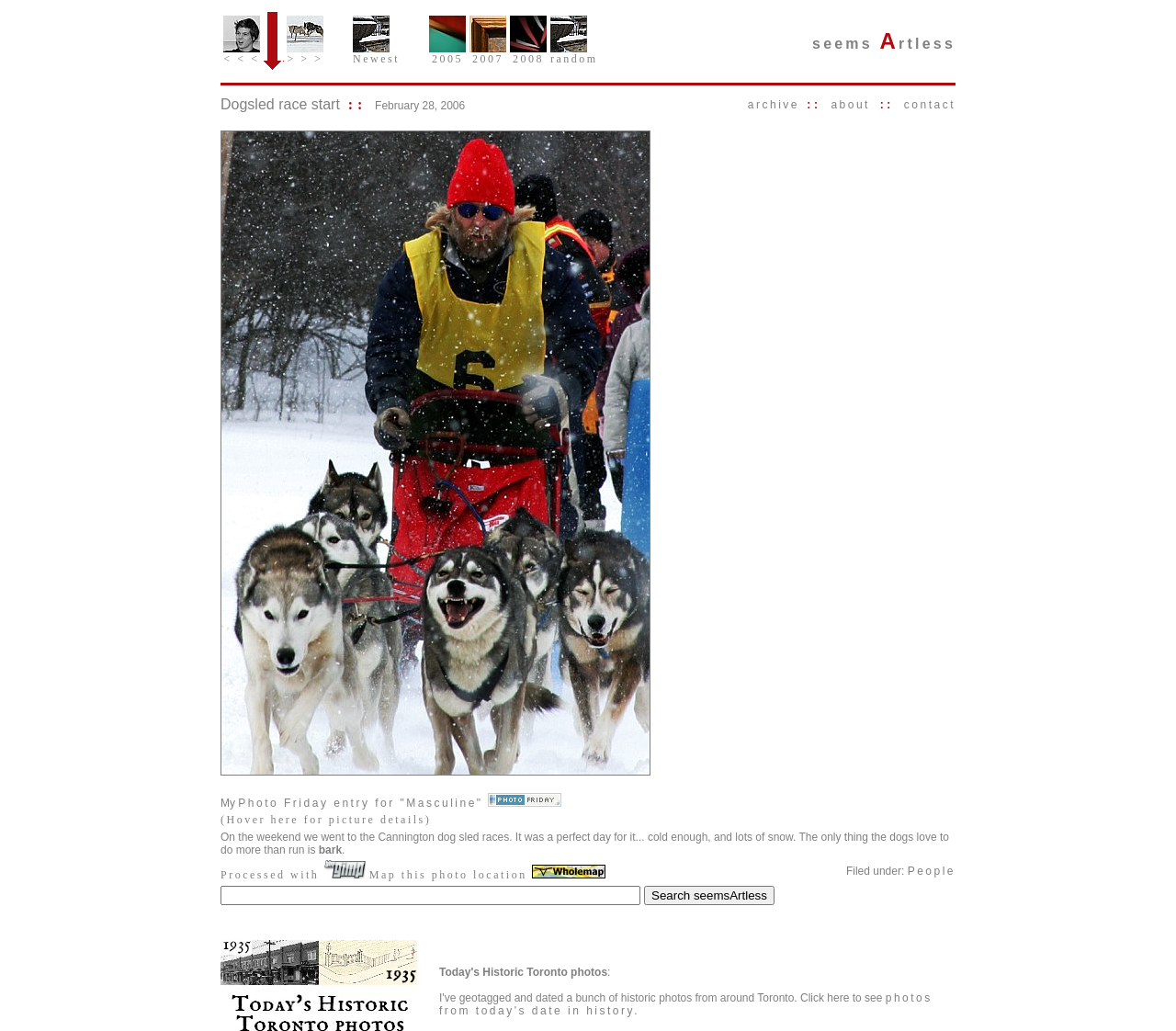Pinpoint the bounding box coordinates for the area that should be clicked to perform the following instruction: "View the newest picture".

[0.3, 0.041, 0.34, 0.064]